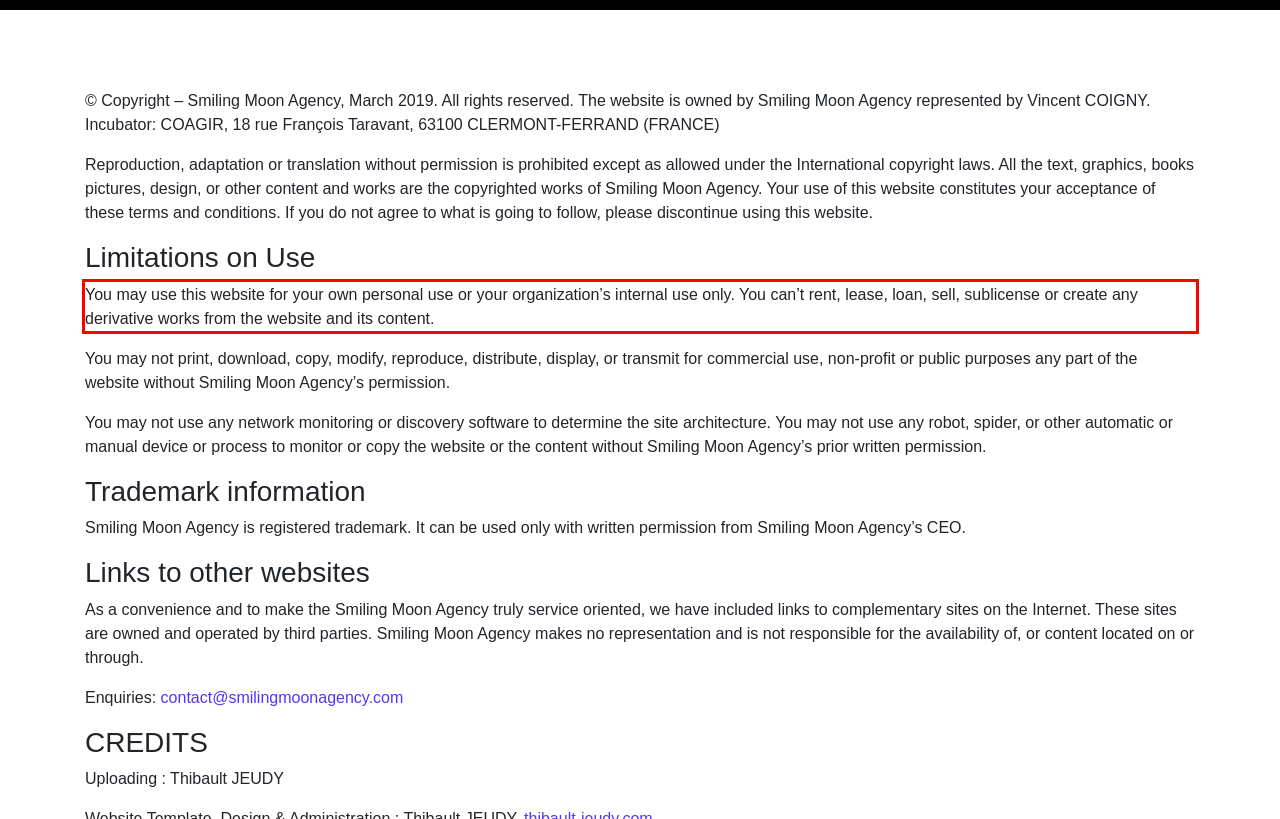Using the provided screenshot, read and generate the text content within the red-bordered area.

You may use this website for your own personal use or your organization’s internal use only. You can’t rent, lease, loan, sell, sublicense or create any derivative works from the website and its content.